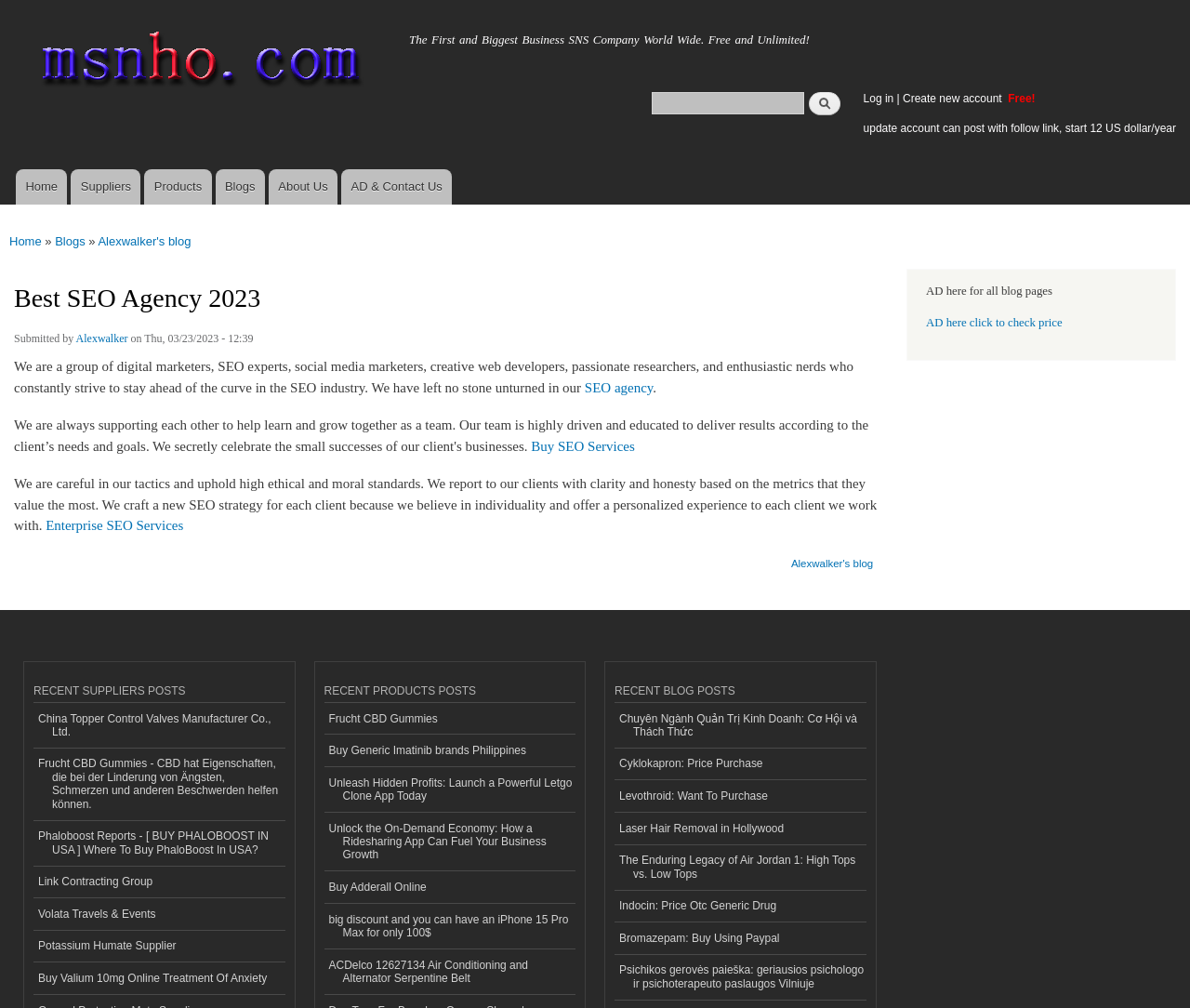What is the company's slogan?
Use the image to answer the question with a single word or phrase.

Free and Unlimited!